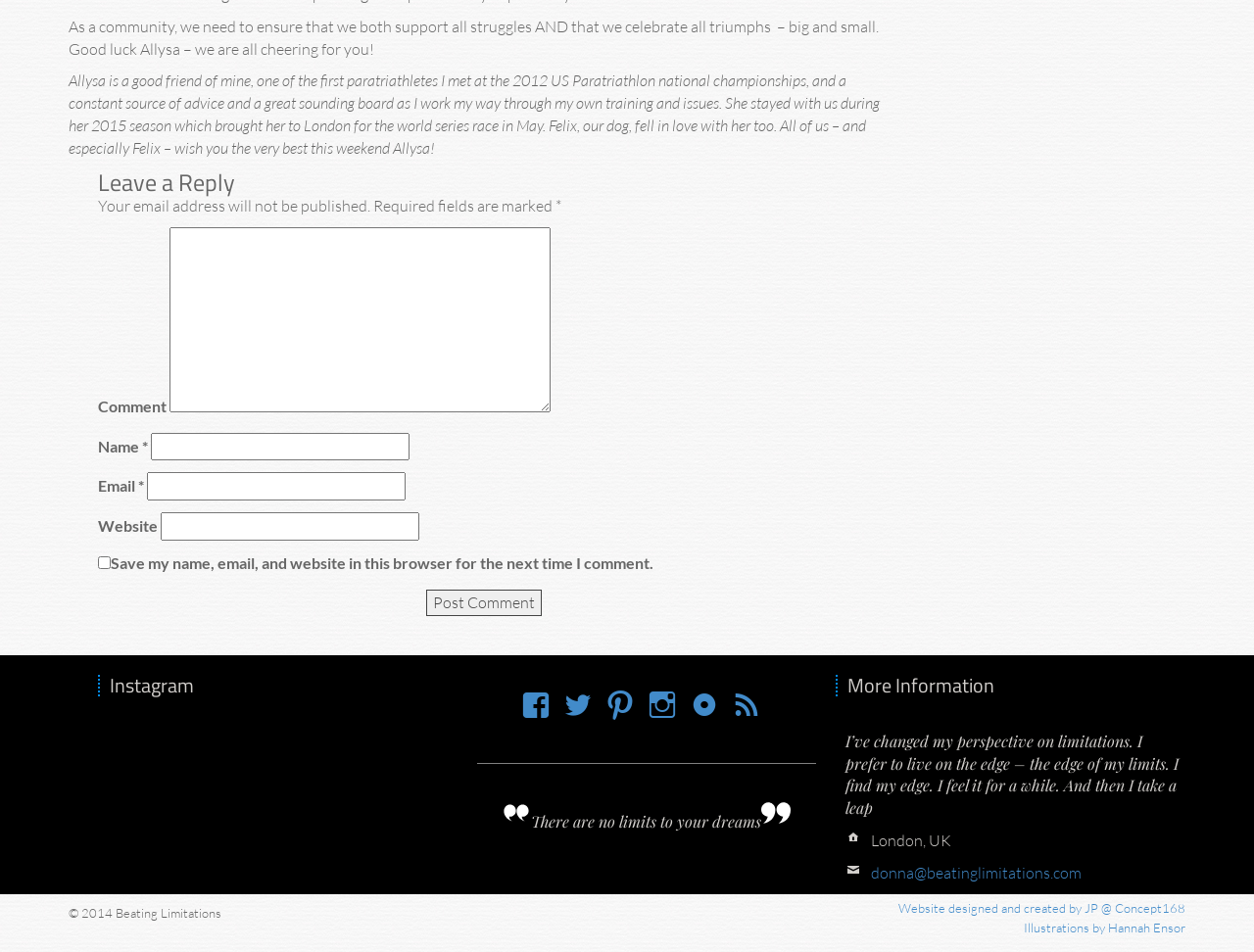Determine the bounding box of the UI component based on this description: "parent_node: Comment name="comment"". The bounding box coordinates should be four float values between 0 and 1, i.e., [left, top, right, bottom].

[0.135, 0.239, 0.439, 0.433]